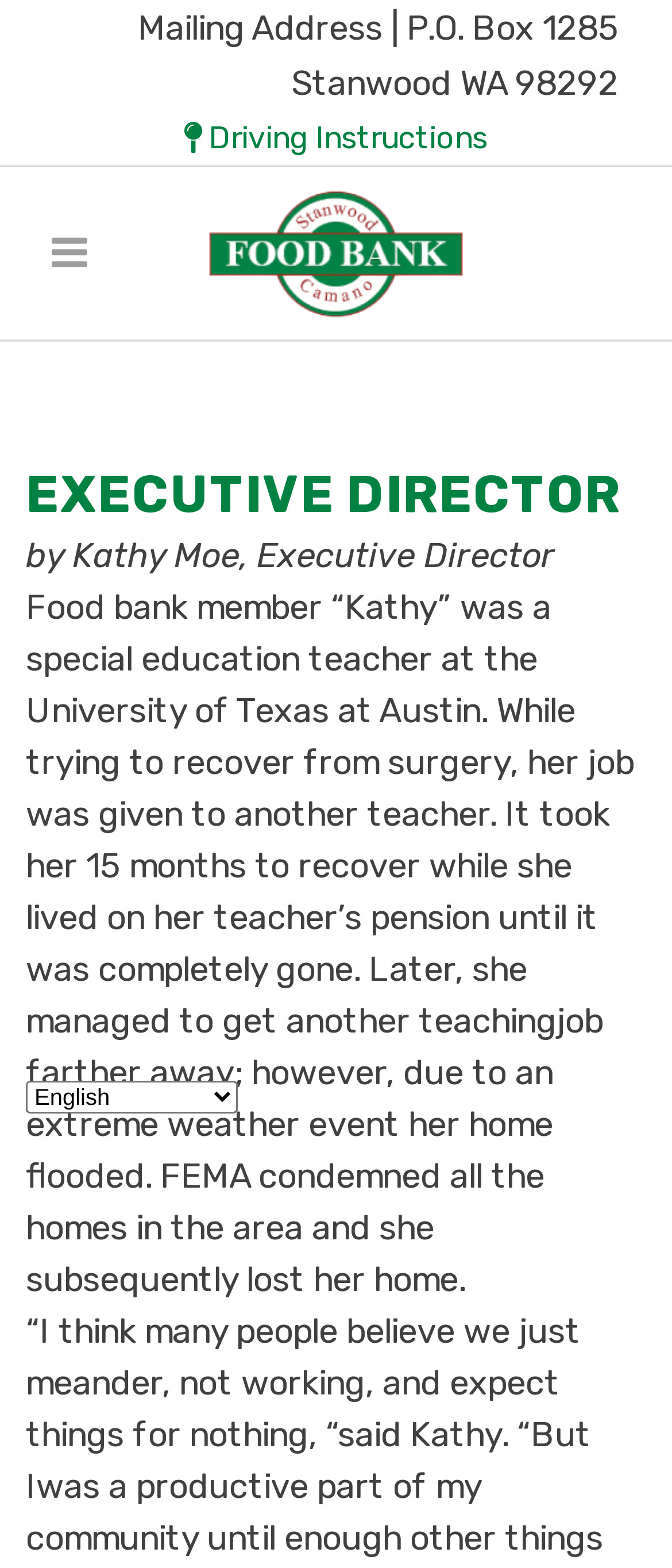Identify the bounding box coordinates for the UI element described as: "name="s" placeholder="Search"". The coordinates should be provided as four floats between 0 and 1: [left, top, right, bottom].

[0.146, 0.016, 0.937, 0.038]